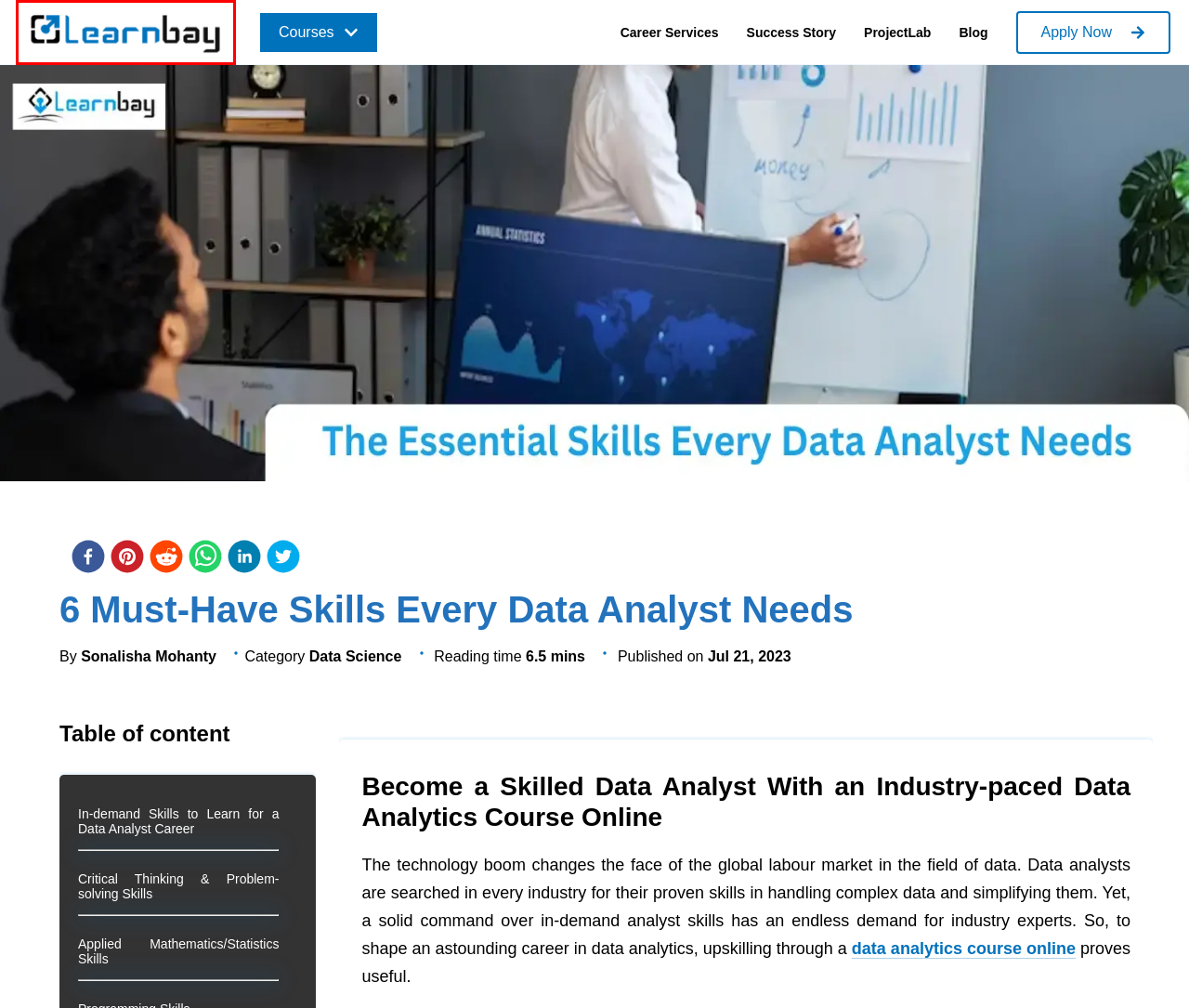You have a screenshot of a webpage with a red bounding box around a UI element. Determine which webpage description best matches the new webpage that results from clicking the element in the bounding box. Here are the candidates:
A. Advanced Data Science Course & AI Program With Certification
B. Advance Your Career with a Master's in Data Science and AI - Learnbay
C. LearnBay Blogs - Latest Career Upskilling Trends and Learning Resources
D. Best Data Analytics Course Online | Data Analytics Online Training
E. Online IT Certification Courses and Professional Programs
F. Data Analytics Certification Course in Canada - Learnbay
G. Best IBM Certified Data Analytics Course in Mumbai - Learnbay
H. Business Analyst Course in Canada with IBM Certification

E